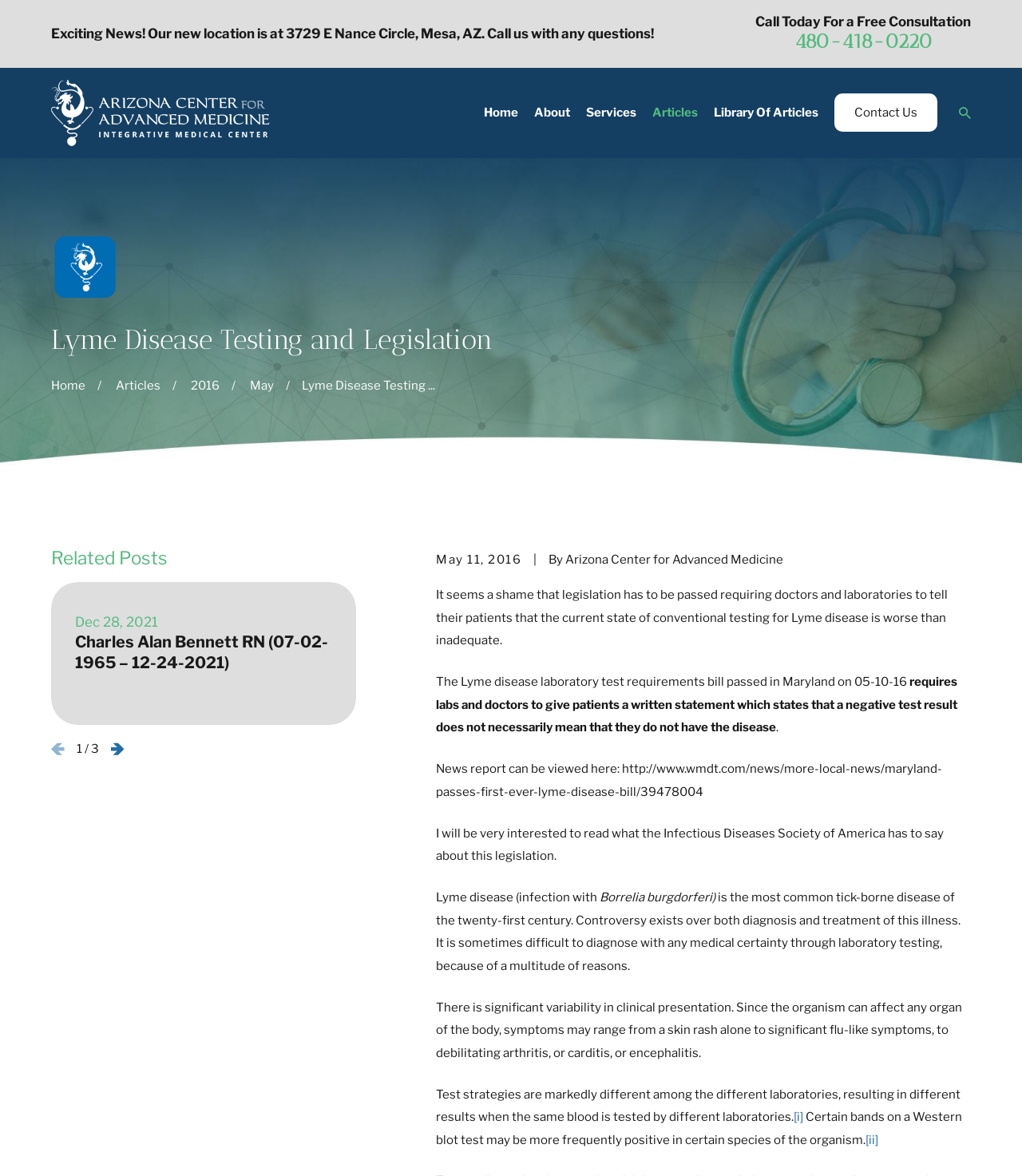Please determine the bounding box coordinates, formatted as (top-left x, top-left y, bottom-right x, bottom-right y), with all values as floating point numbers between 0 and 1. Identify the bounding box of the region described as: Articles

[0.638, 0.076, 0.683, 0.116]